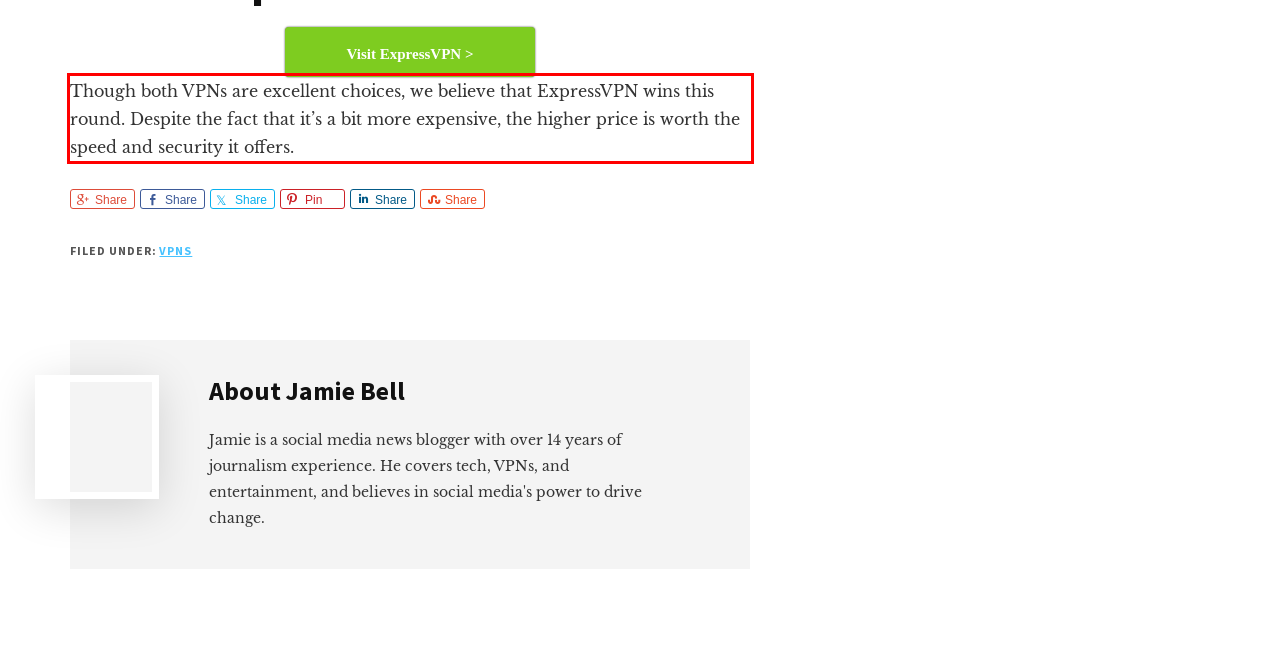Given a screenshot of a webpage, locate the red bounding box and extract the text it encloses.

Though both VPNs are excellent choices, we believe that ExpressVPN wins this round. Despite the fact that it’s a bit more expensive, the higher price is worth the speed and security it offers.